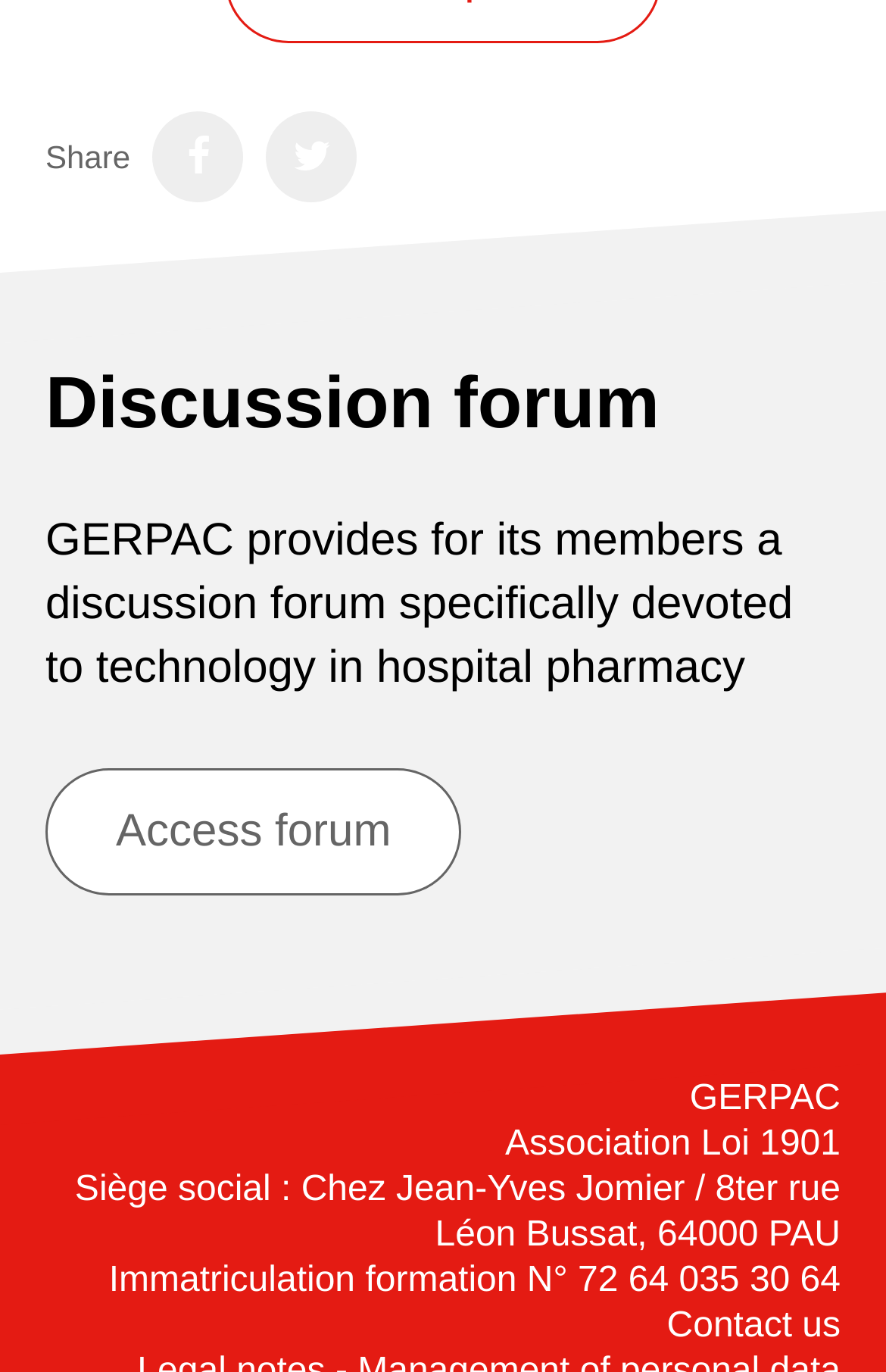How can one access the discussion forum?
Using the image, respond with a single word or phrase.

Click on 'Access forum'